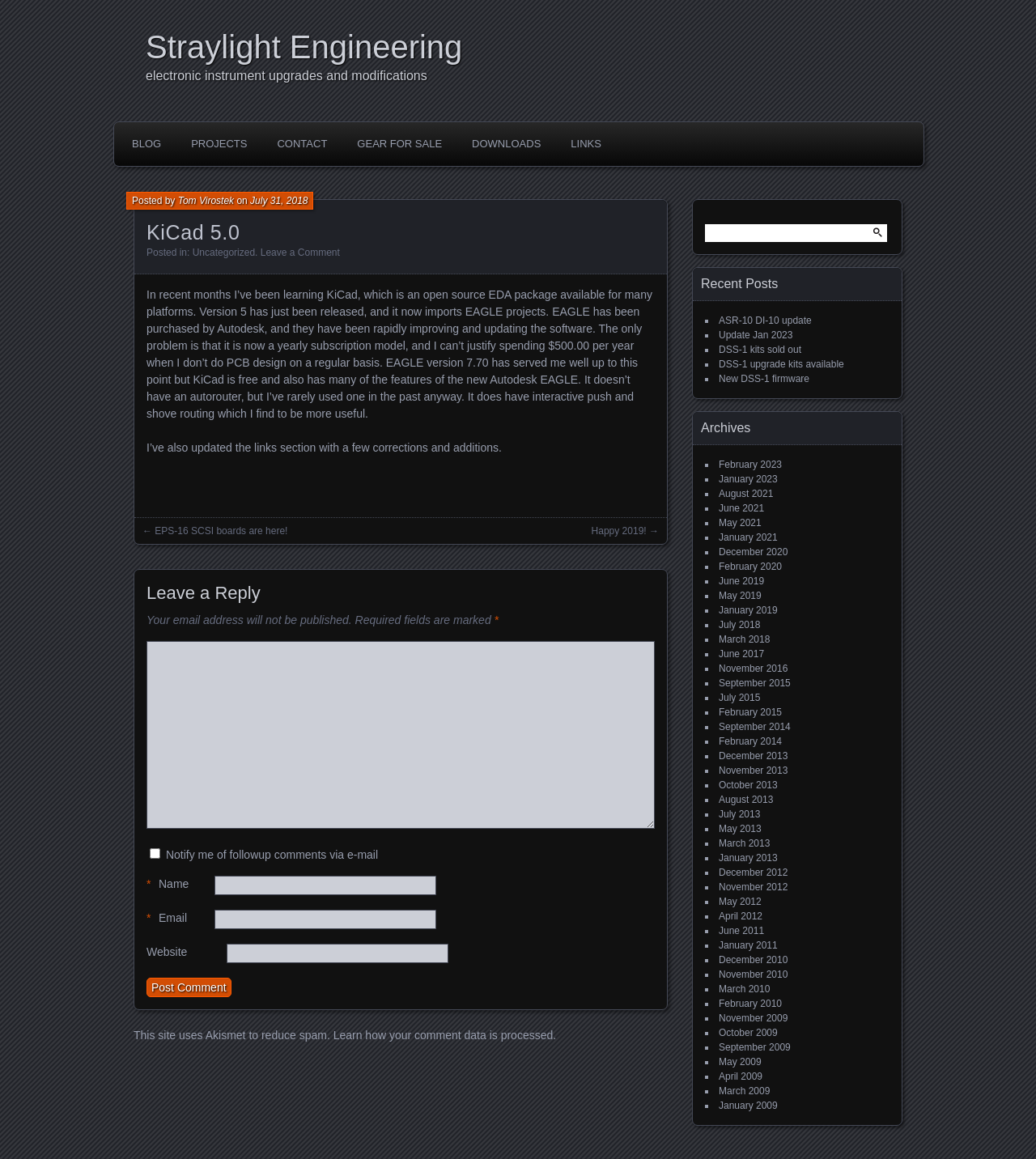Find the bounding box coordinates for the area that should be clicked to accomplish the instruction: "Click on the CONTACT link".

[0.256, 0.11, 0.328, 0.138]